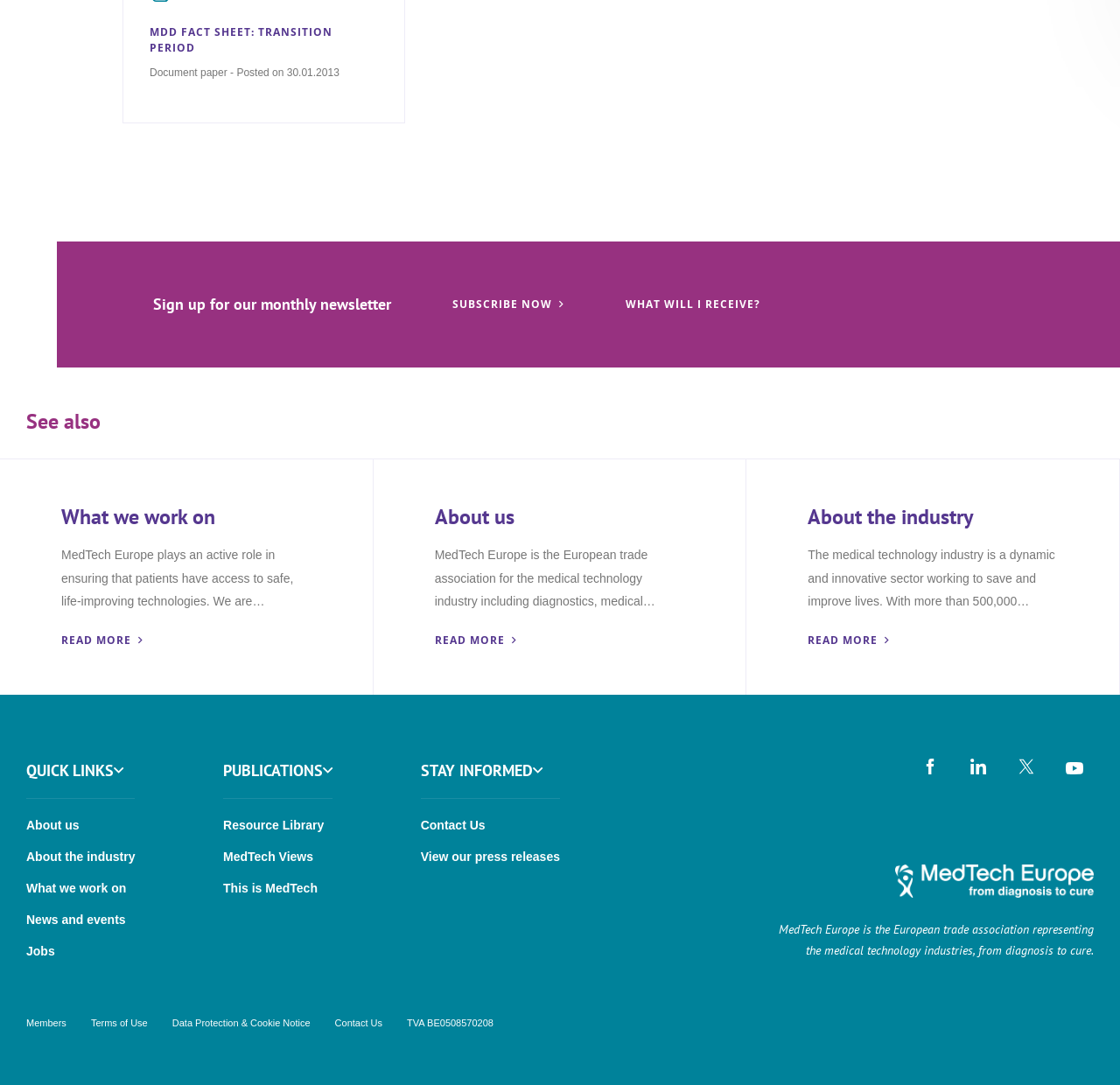What are the three main sections on the webpage?
Please provide an in-depth and detailed response to the question.

I determined the main sections by analyzing the headings and their corresponding links and StaticText. The three main sections are 'What we work on', 'About us', and 'About the industry', which are all represented by headings and links with descriptive text.